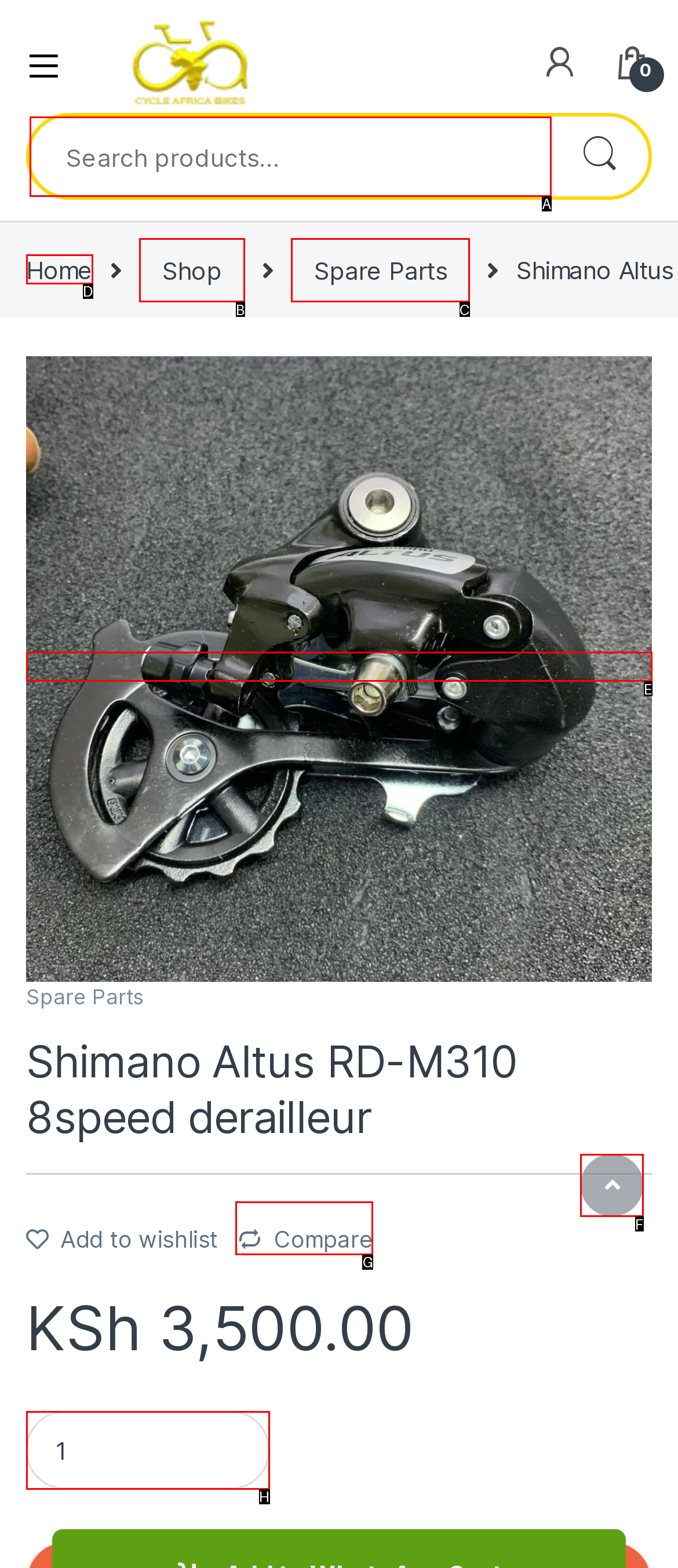What letter corresponds to the UI element to complete this task: Scroll to top
Answer directly with the letter.

F